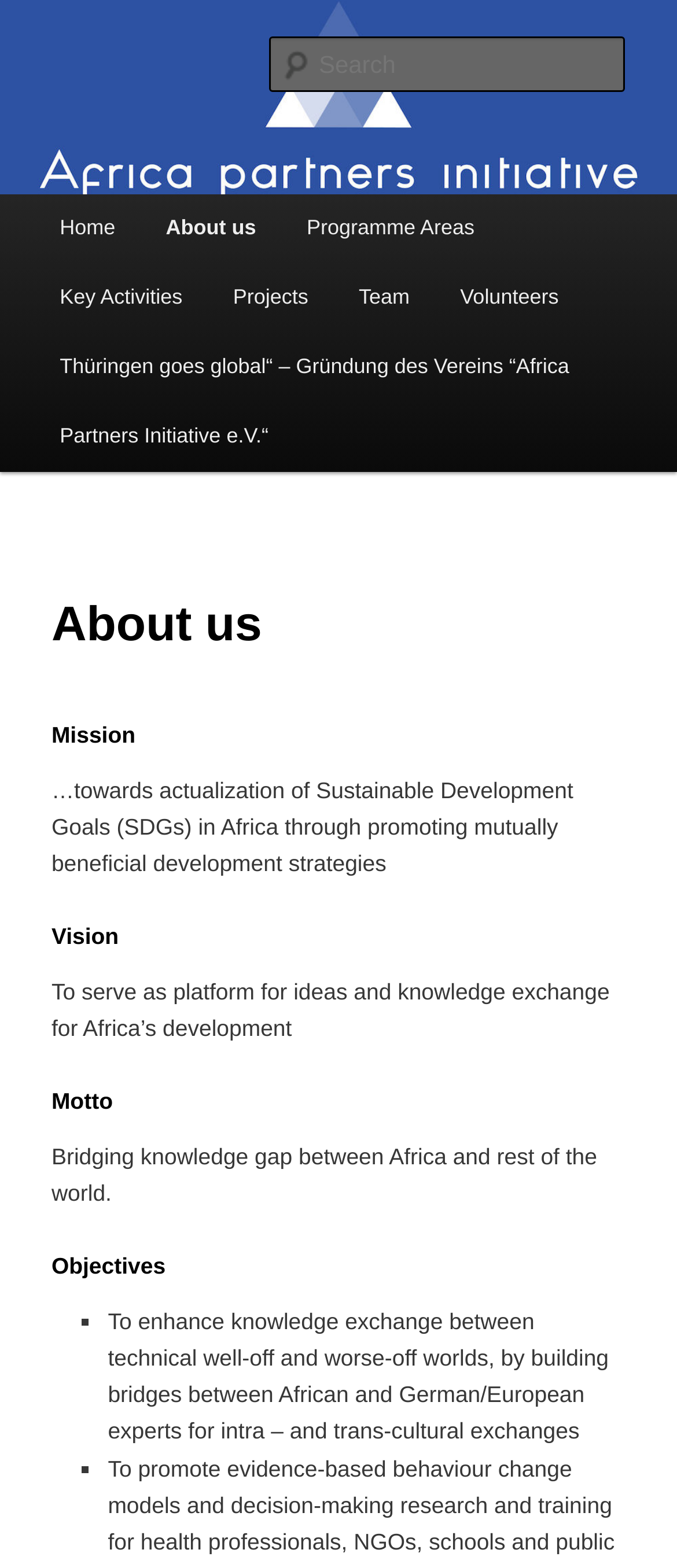For the following element description, predict the bounding box coordinates in the format (top-left x, top-left y, bottom-right x, bottom-right y). All values should be floating point numbers between 0 and 1. Description: parent_node: Search name="s" placeholder="Search"

[0.396, 0.023, 0.924, 0.059]